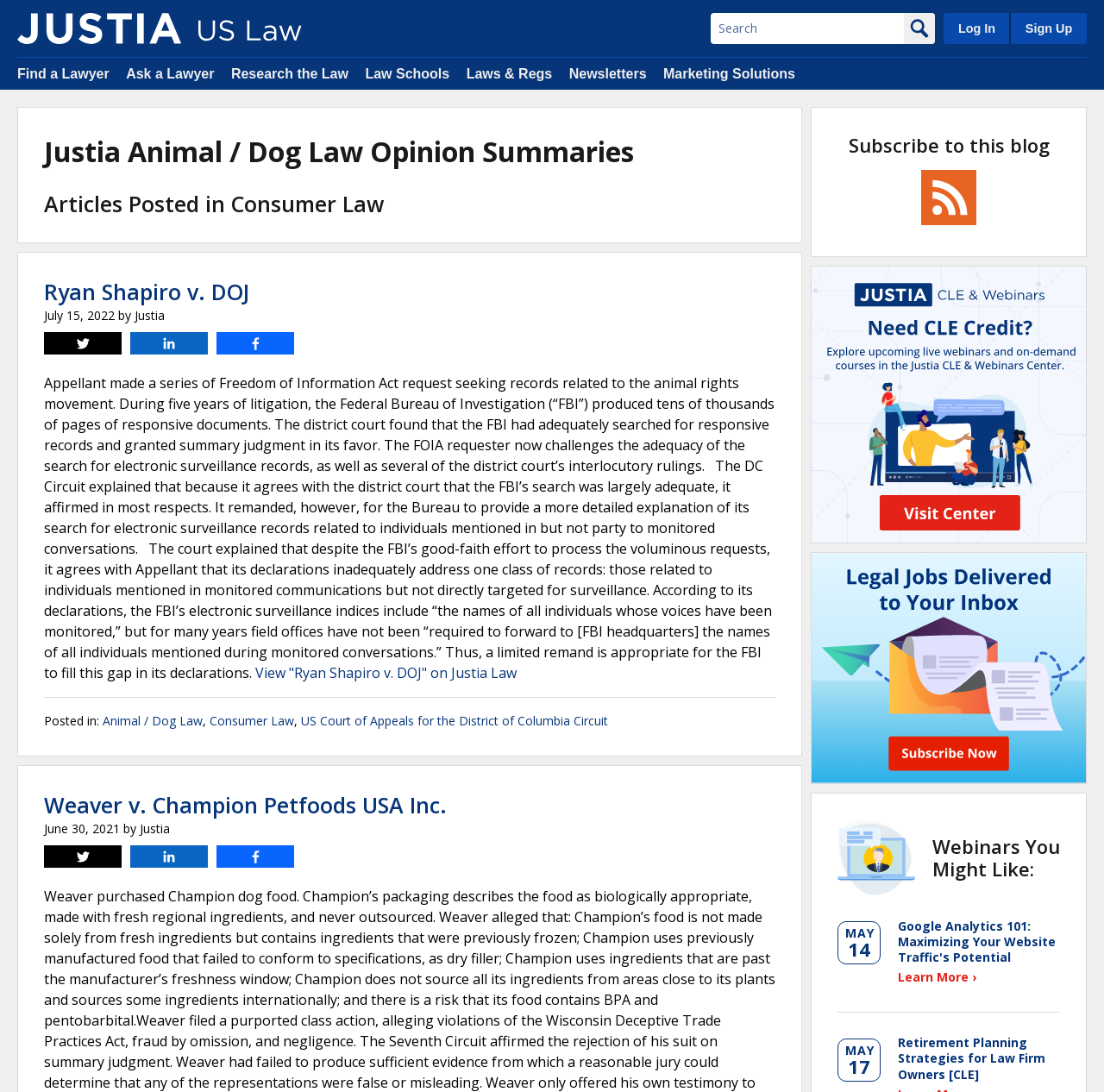Determine the bounding box for the HTML element described here: "Sign Up". The coordinates should be given as [left, top, right, bottom] with each number being a float between 0 and 1.

[0.914, 0.012, 0.984, 0.04]